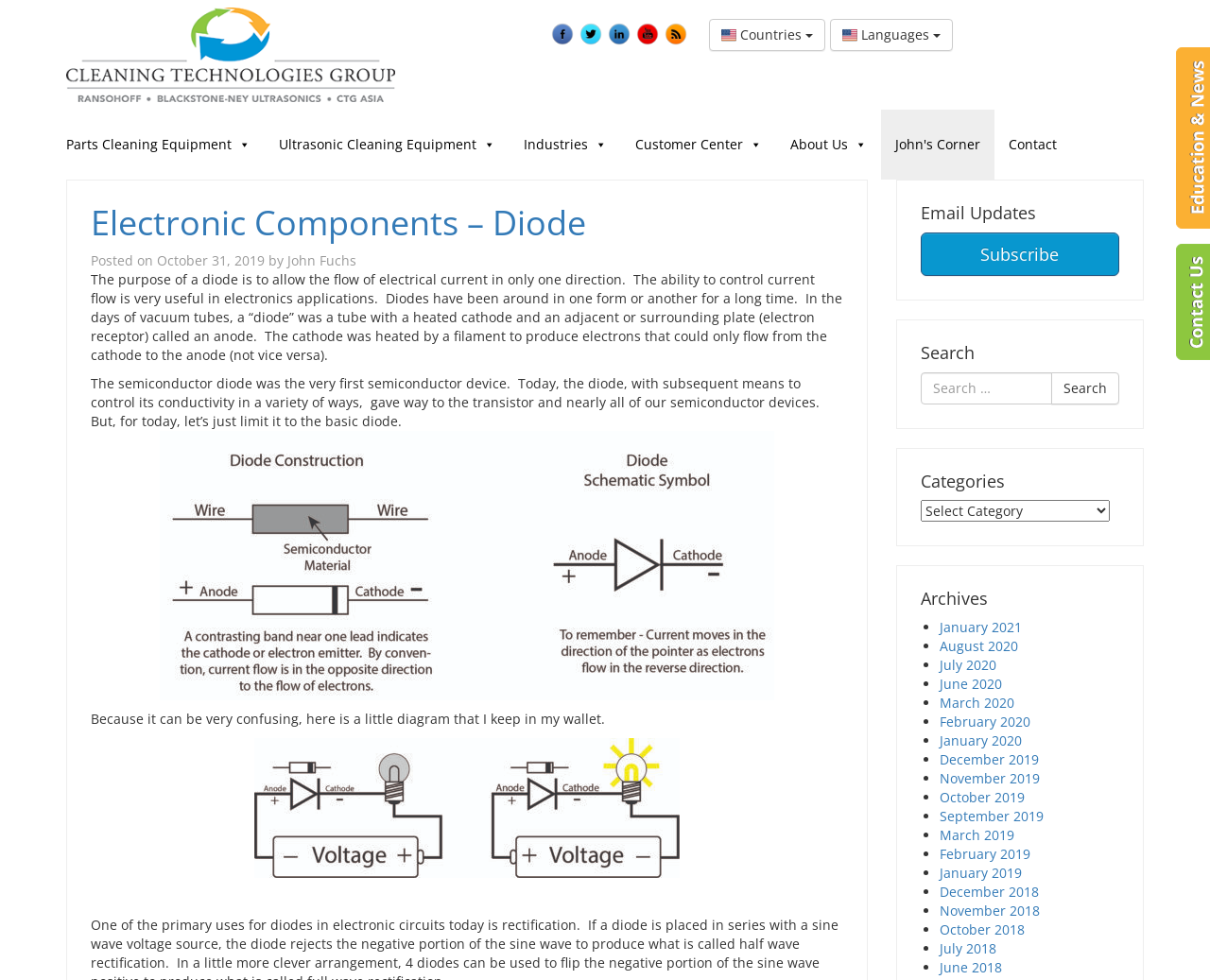Locate the bounding box coordinates of the clickable area to execute the instruction: "Search for something". Provide the coordinates as four float numbers between 0 and 1, represented as [left, top, right, bottom].

[0.761, 0.38, 0.87, 0.412]